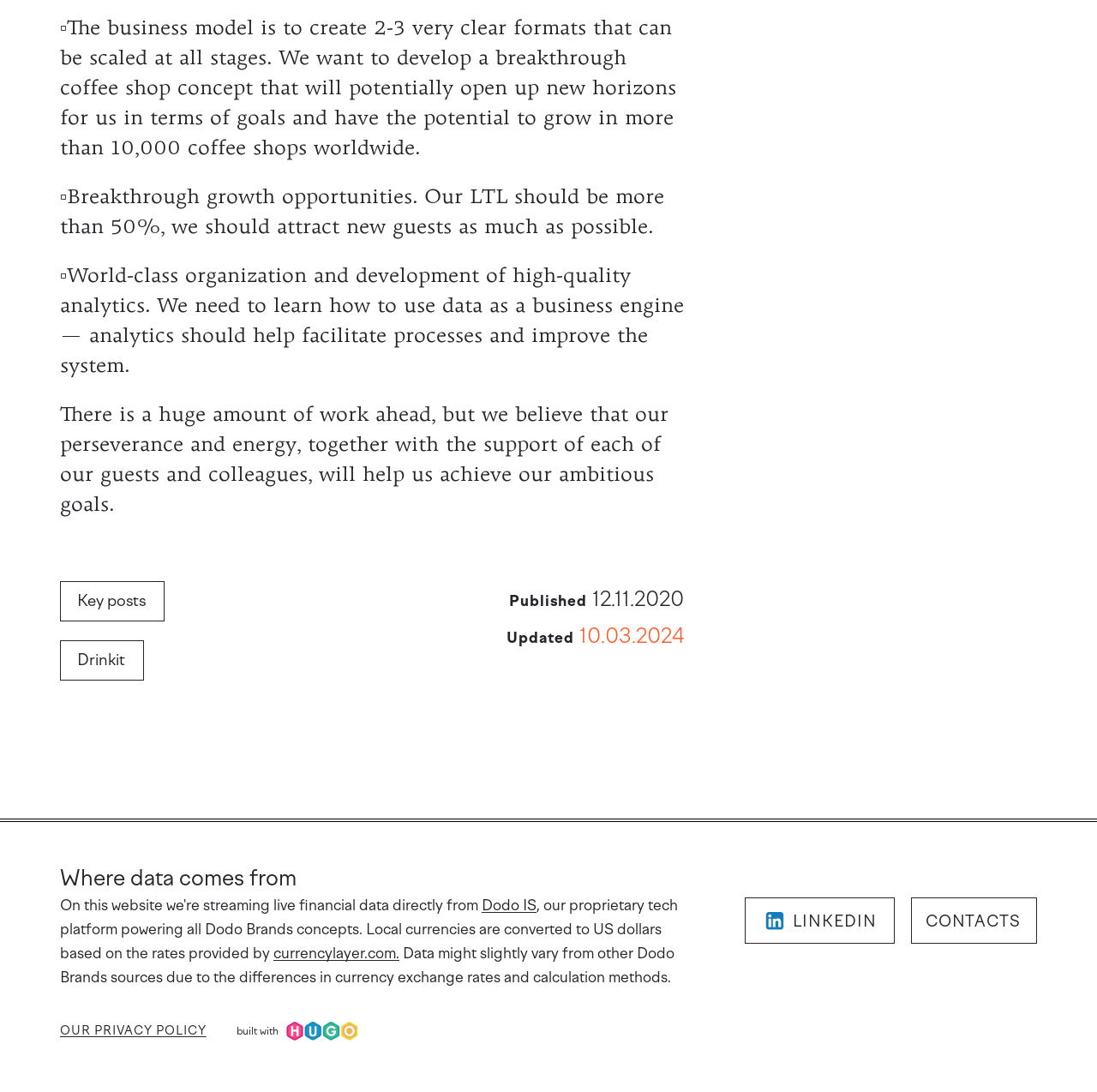Respond to the question below with a single word or phrase: What is the source of currency exchange rates?

currencylayer.com